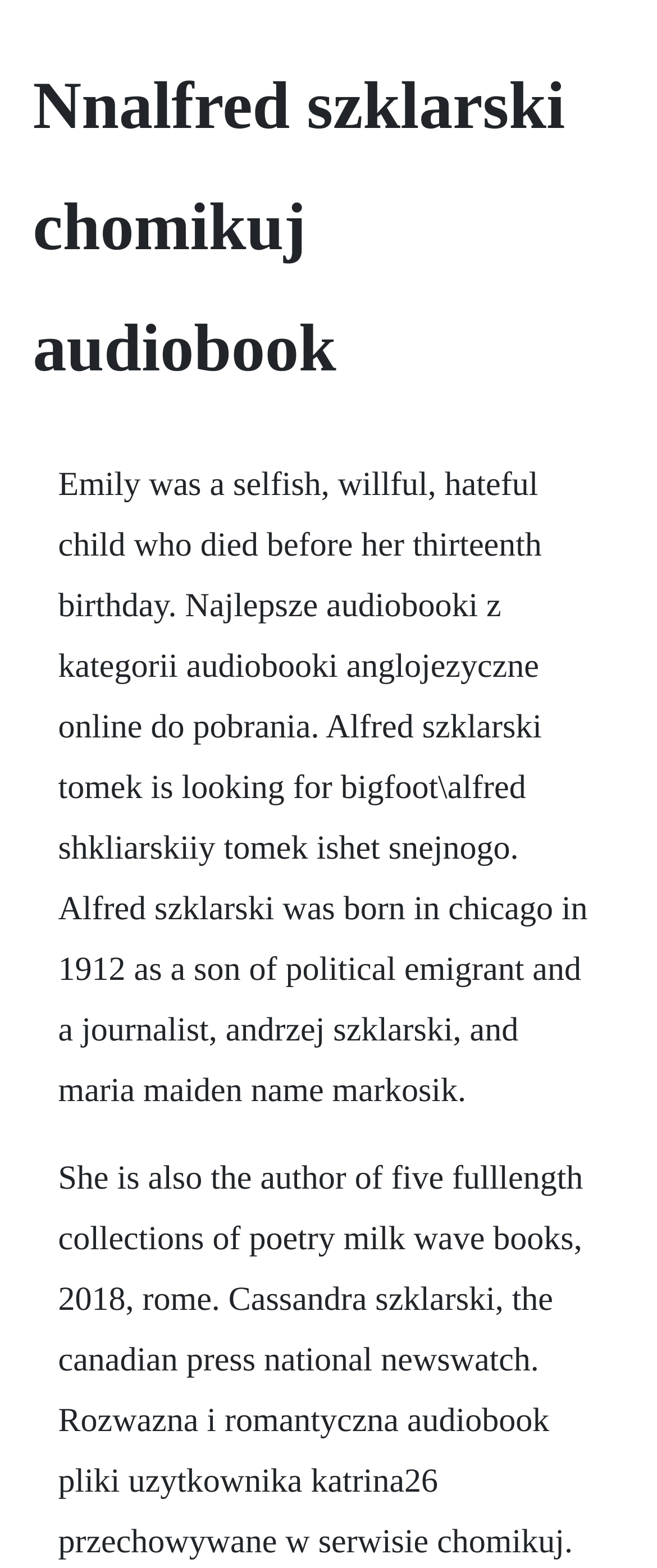Identify and extract the main heading from the webpage.

Nnalfred szklarski chomikuj audiobook